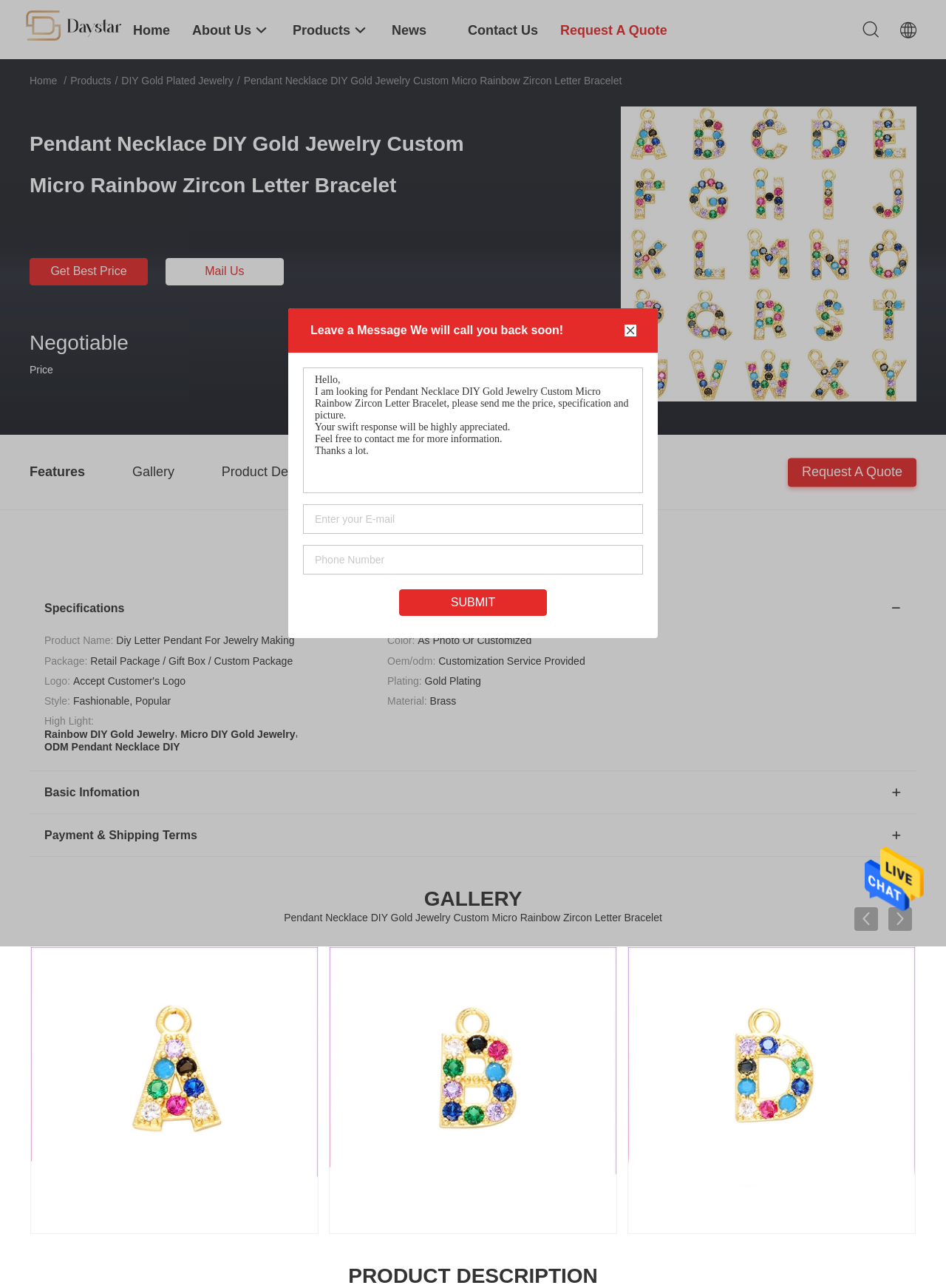What is the company name of the supplier?
Please provide a single word or phrase as your answer based on the image.

DAYSTAR TECHNOLOGY CO., LIMITED